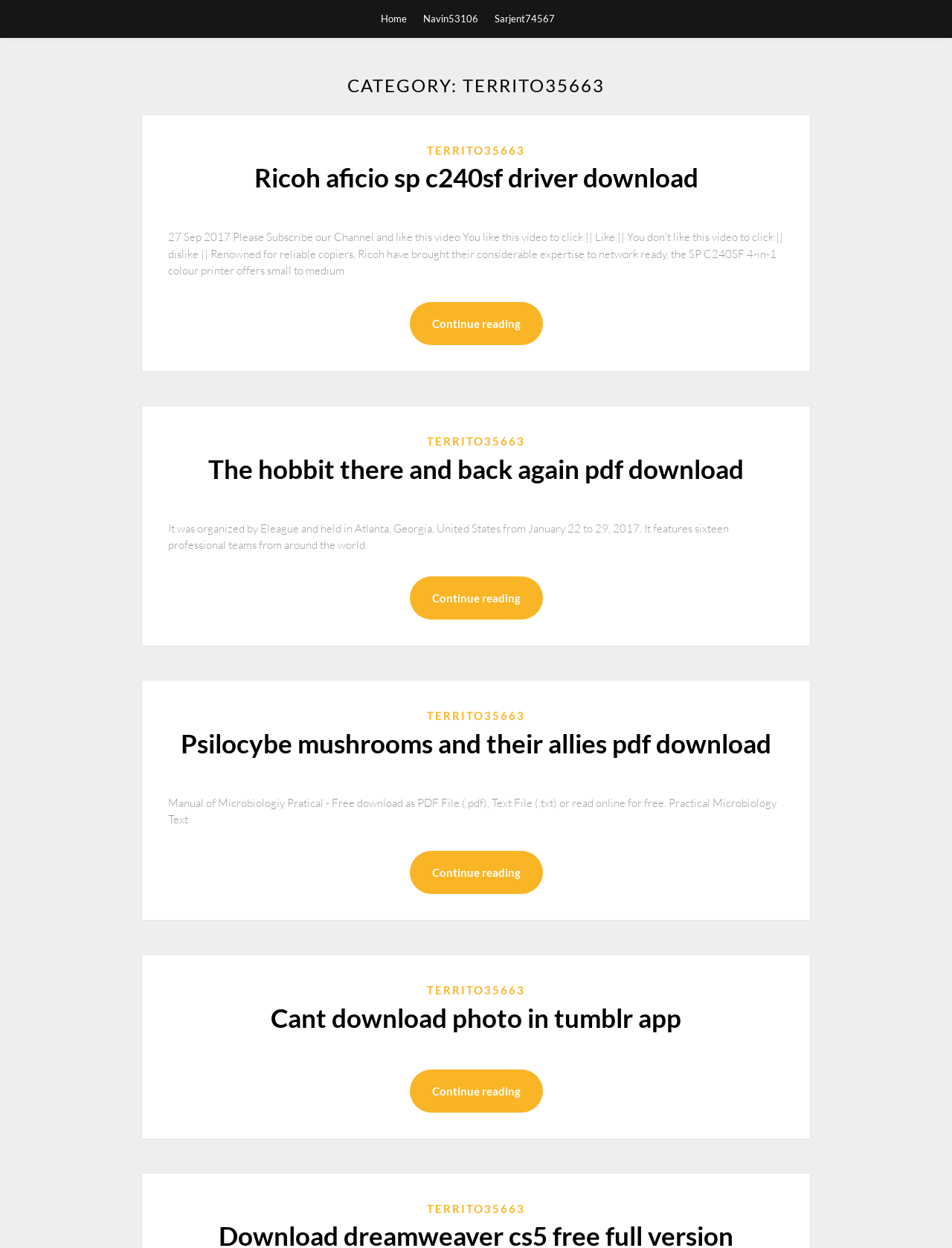Find the bounding box coordinates of the element you need to click on to perform this action: 'Download Ricoh aficio sp c240sf driver'. The coordinates should be represented by four float values between 0 and 1, in the format [left, top, right, bottom].

[0.267, 0.13, 0.733, 0.155]